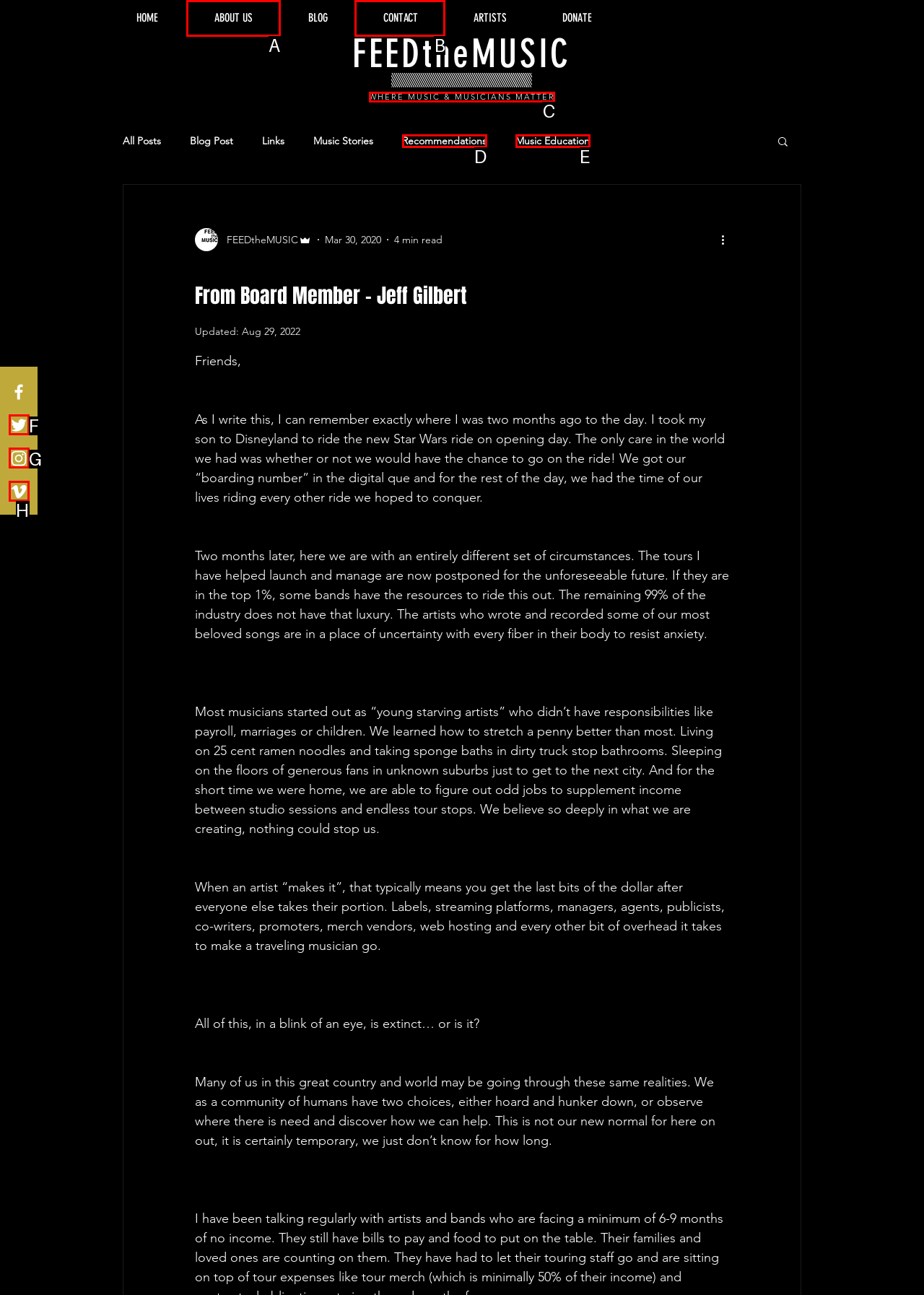Determine which HTML element should be clicked to carry out the following task: Check the CONTACT page Respond with the letter of the appropriate option.

B